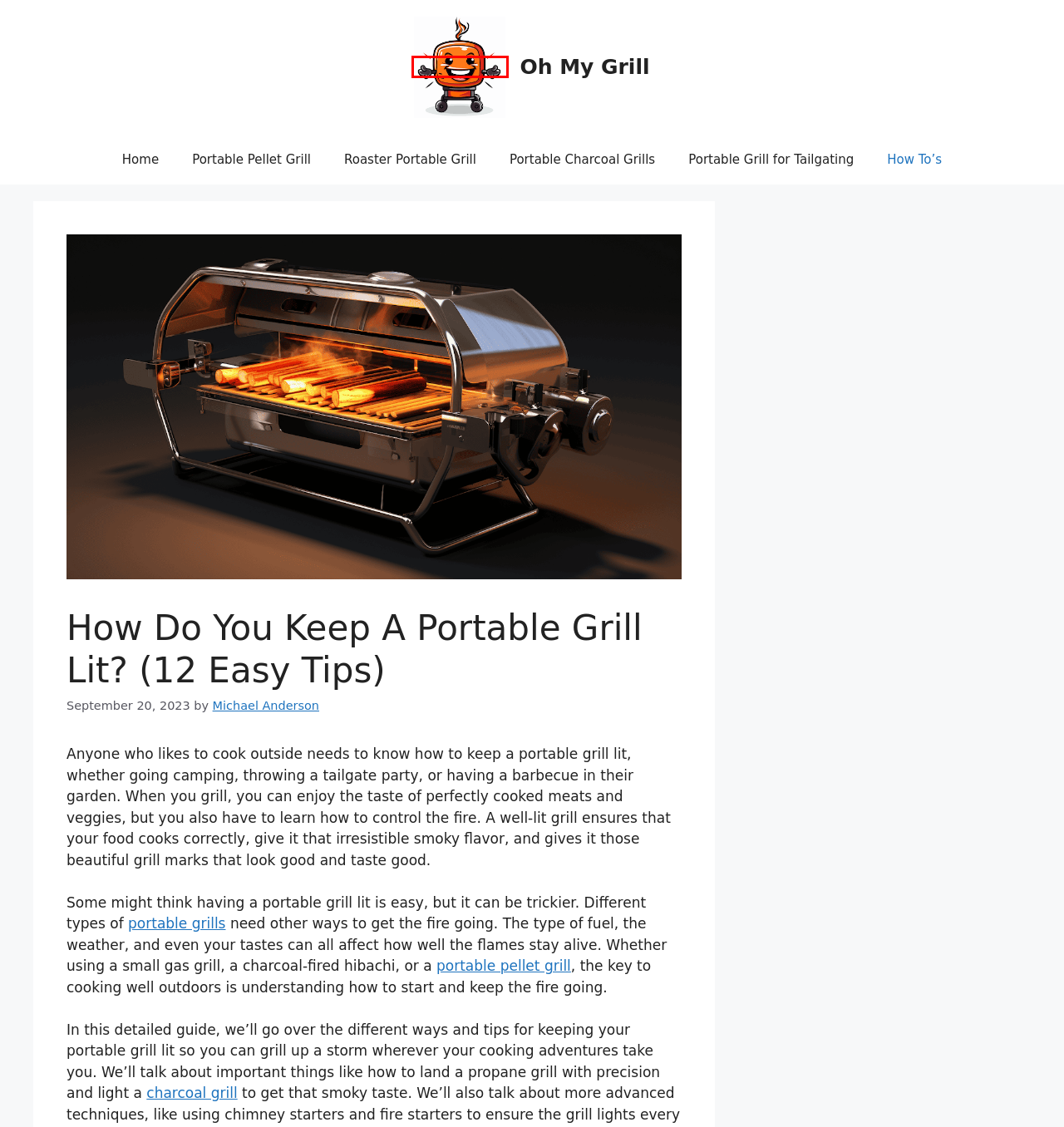Given a webpage screenshot featuring a red rectangle around a UI element, please determine the best description for the new webpage that appears after the element within the bounding box is clicked. The options are:
A. Oh My Grill - Your Ultimate Guide to Portable Grill Perfection: The Only Blog You'll Ever Need.
B. Can you boil water on a portable grill? (10 Easy Ways) - Oh My Grill
C. 8 Best Portable Grill for Tailgating - Oh My Grill
D. Michael Anderson - Oh My Grill
E. Best Roaster Portable Grill October 2023 - Oh My Grill
F. Best Portable Pellet Grill October 2023 - Oh My Grill
G. How To's - Oh My Grill
H. 8 Best Portable Charcoal Grills - Oh My Grill

A